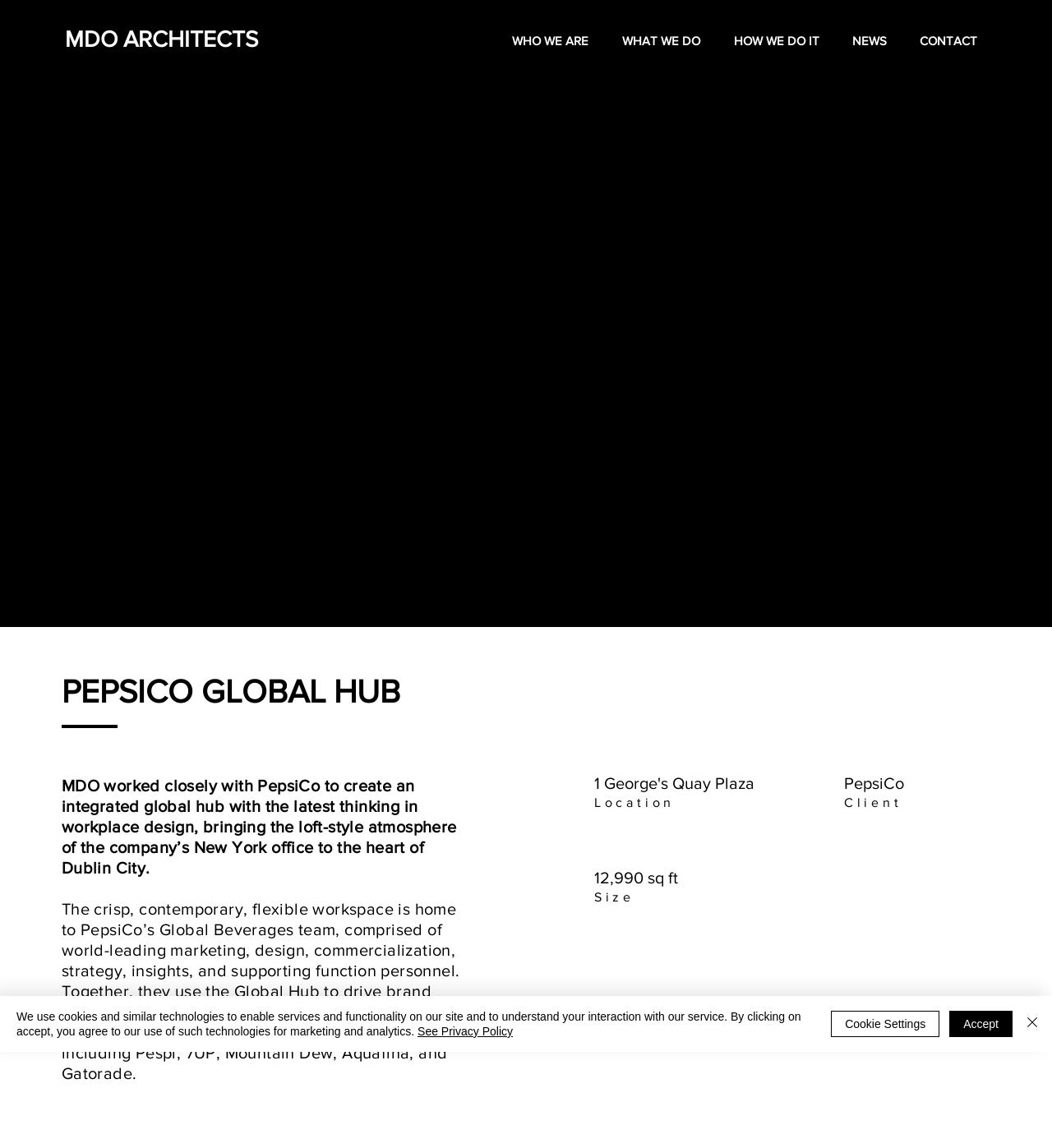Provide an in-depth caption for the contents of the webpage.

The webpage is about MDO Architects' project, PepsiCo Global Hub. At the top left, there is a link to MDO ARCHITECTS. Below it, there is a navigation menu with five links: WHO WE ARE, WHAT WE DO, HOW WE DO IT, NEWS, and CONTACT. 

The main content starts with a heading "PEPSICO GLOBAL HUB" at the top left. Below the heading, there is a paragraph describing the project, which mentions that MDO worked closely with PepsiCo to create an integrated global hub with the latest thinking in workplace design. 

Following the paragraph, there is another paragraph that provides more details about the project, including the teams that work in the Global Hub and the brands they manage. 

On the right side of the page, there are three sections with labels "Location", "Client", and "Size", along with their corresponding values. 

At the bottom of the page, there is a cookie policy alert with a message about the use of cookies and similar technologies. The alert includes three buttons: Accept, Cookie Settings, and a close button with an "X" icon. There is also a link to "See Privacy Policy" within the alert.